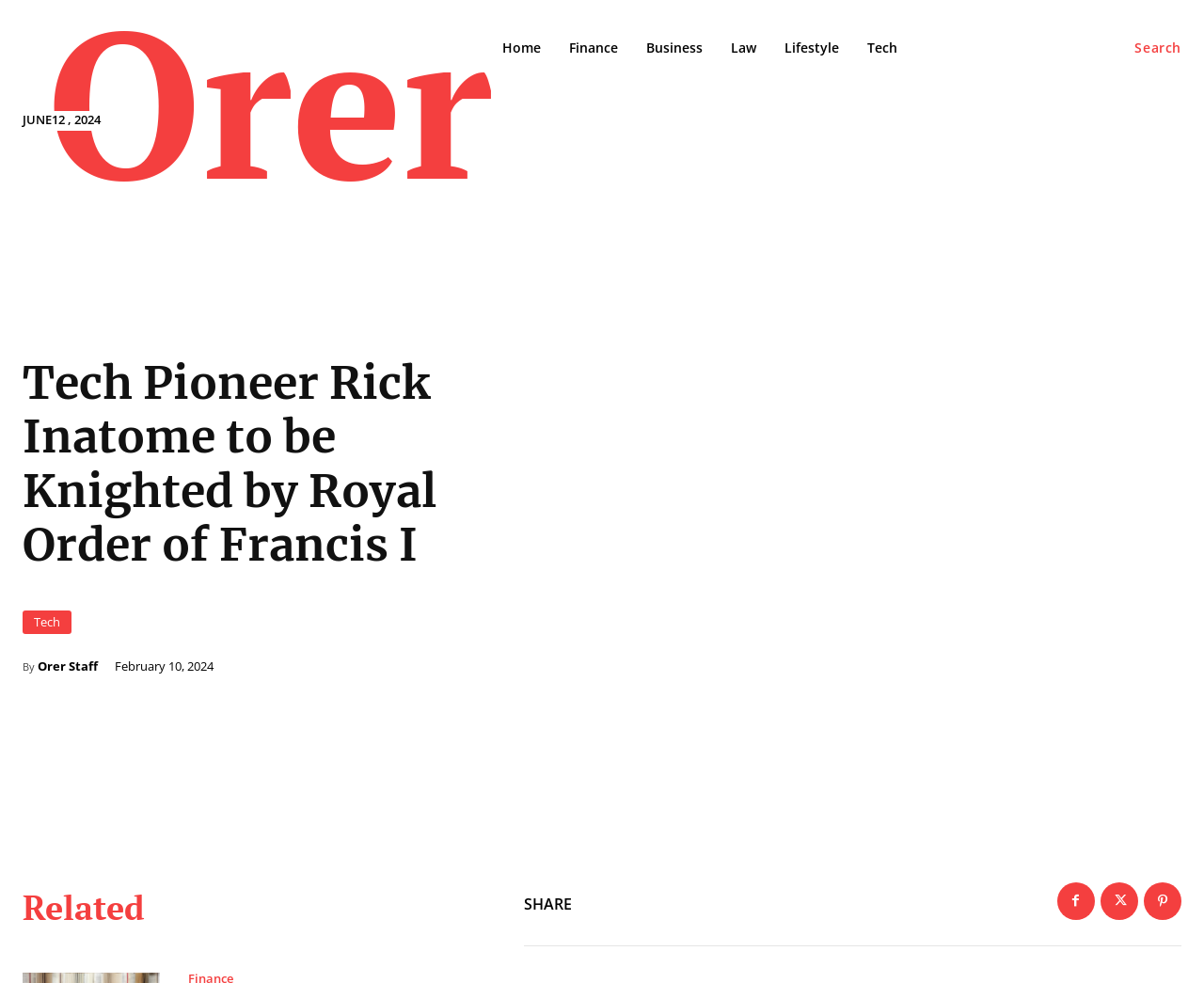What is the name of the author of the article?
Look at the image and answer the question using a single word or phrase.

Orer Staff